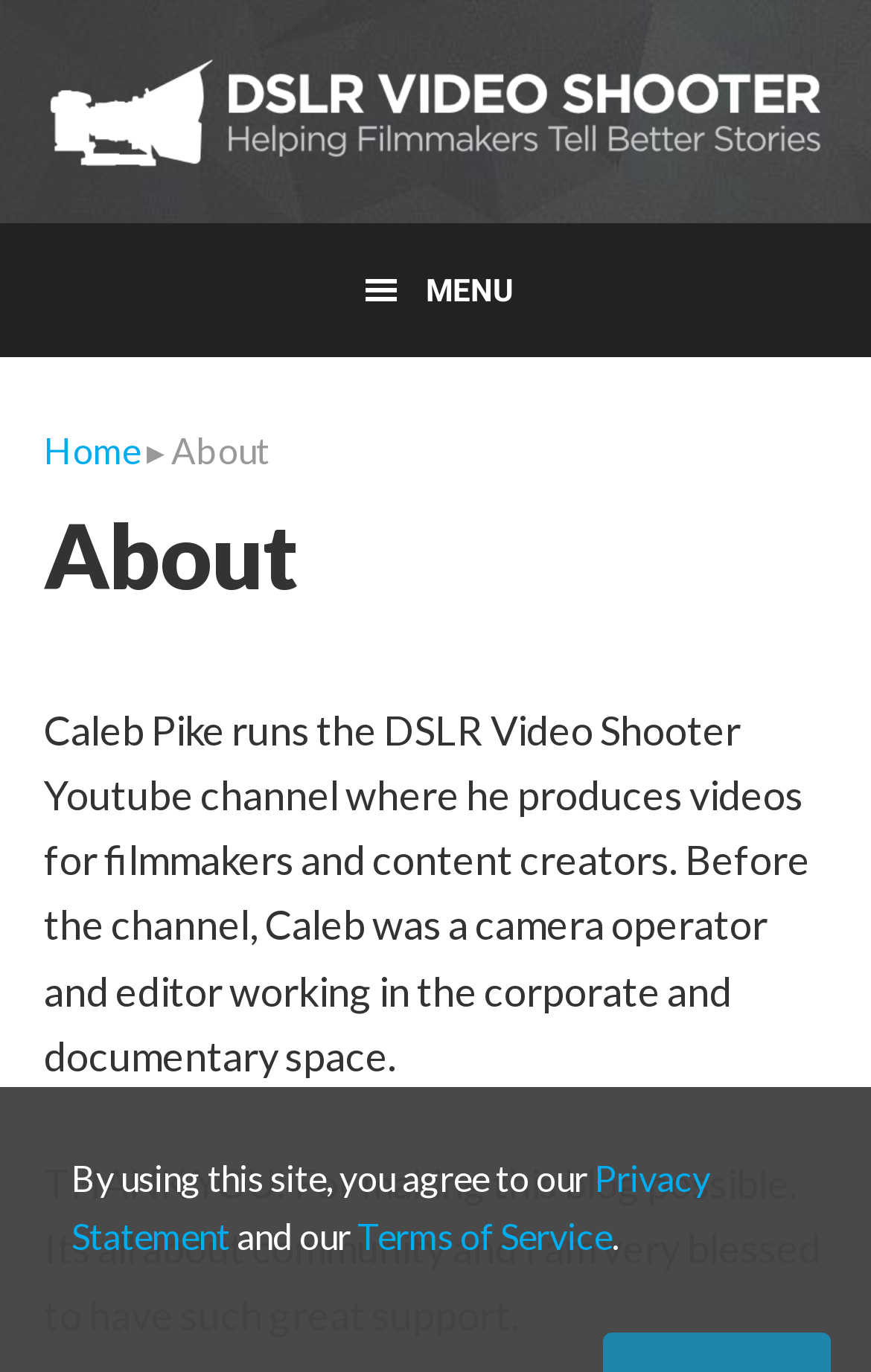What is the tone of the website?
Analyze the image and provide a thorough answer to the question.

I inferred the answer by reading the static text element that says 'THANK YOU! For making this blog possible. Its all about community and I am very blessed to have such great support', which expresses a tone of gratitude and appreciation.